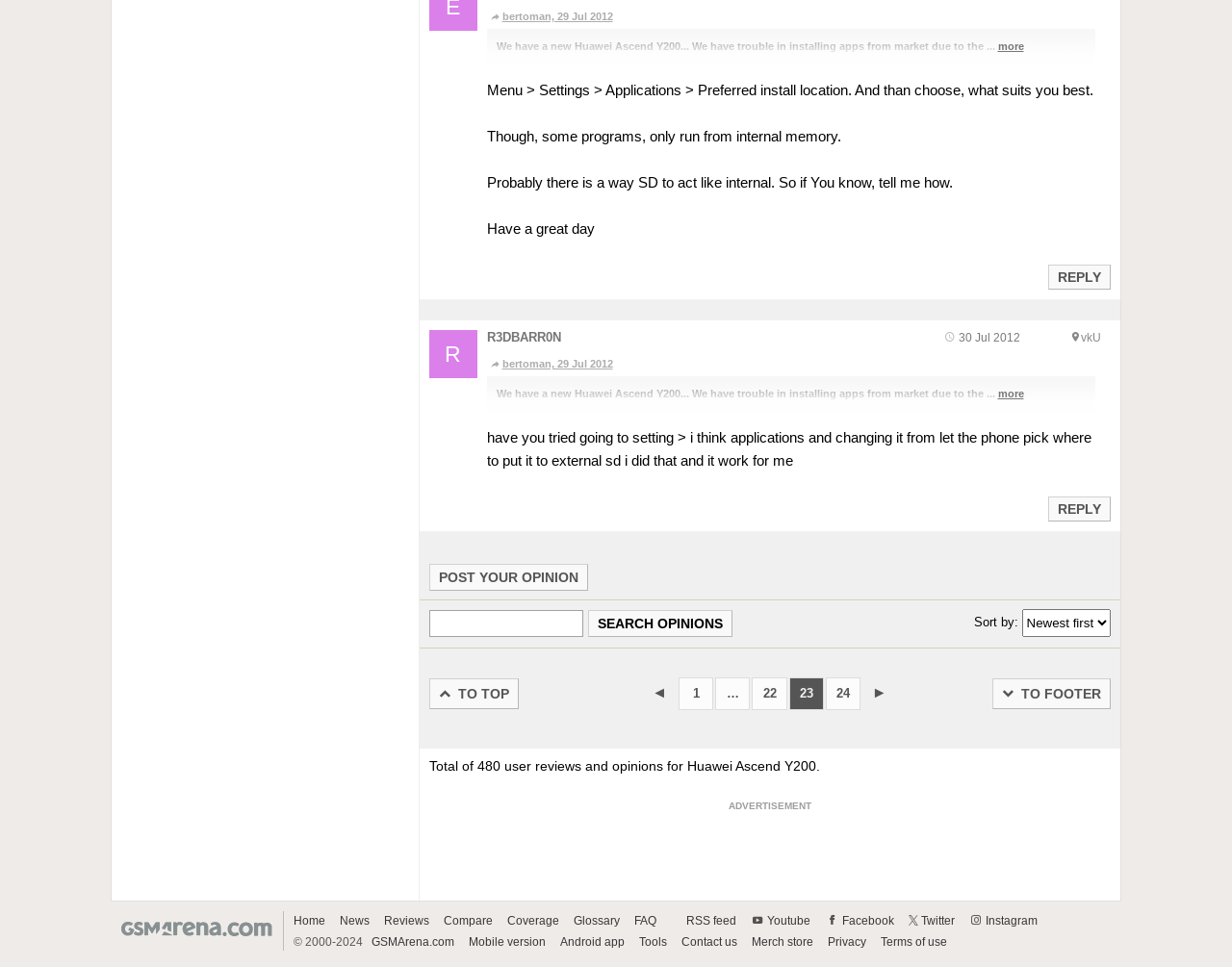Could you highlight the region that needs to be clicked to execute the instruction: "Go to page 1"?

[0.551, 0.701, 0.579, 0.735]